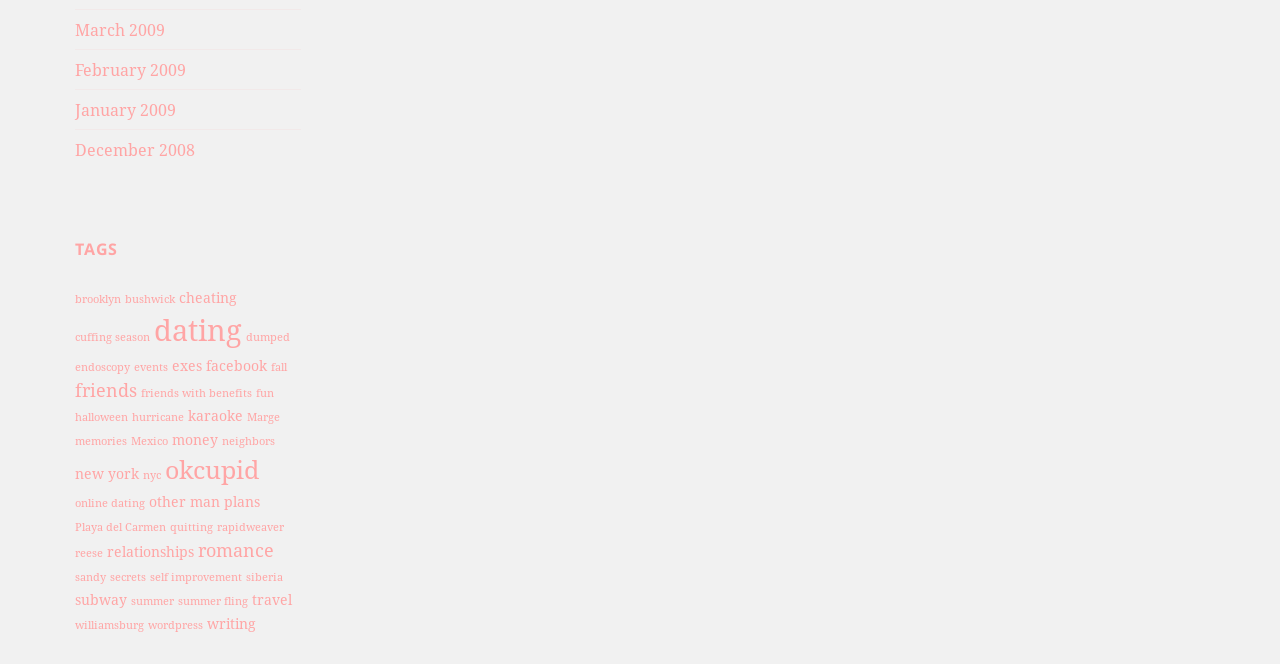Please determine the bounding box coordinates of the element to click in order to execute the following instruction: "Explore the 'dating' tag". The coordinates should be four float numbers between 0 and 1, specified as [left, top, right, bottom].

[0.121, 0.467, 0.189, 0.527]